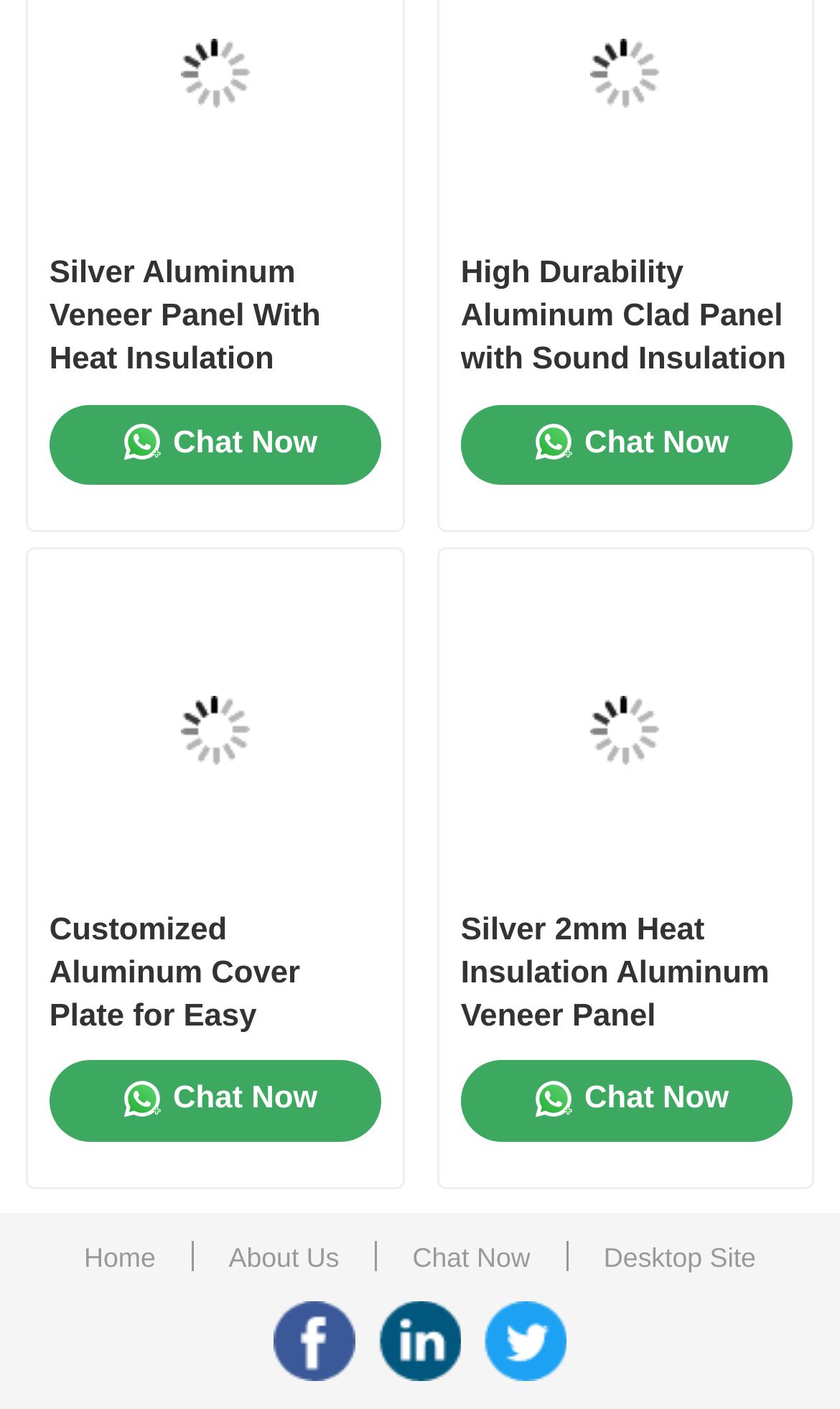Answer the question with a brief word or phrase:
What is the last link on the bottom navigation bar?

Desktop Site